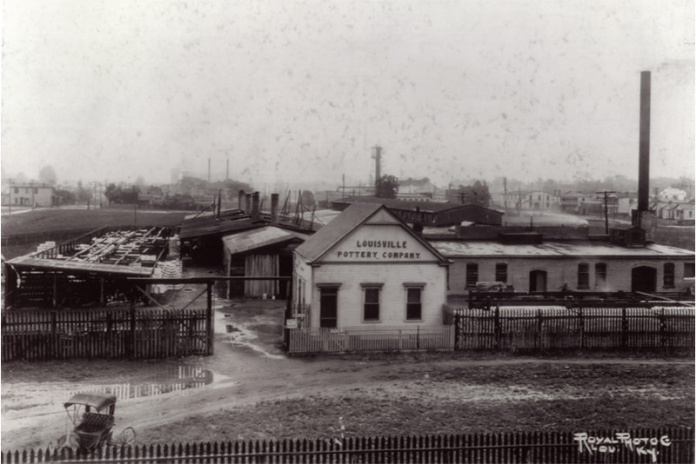Where is the Louisville Pottery Company located?
Give a detailed and exhaustive answer to the question.

The location of the company can be inferred from the caption, which mentions that the company is situated on the banks of the Ohio River, providing a geographical context to the image.